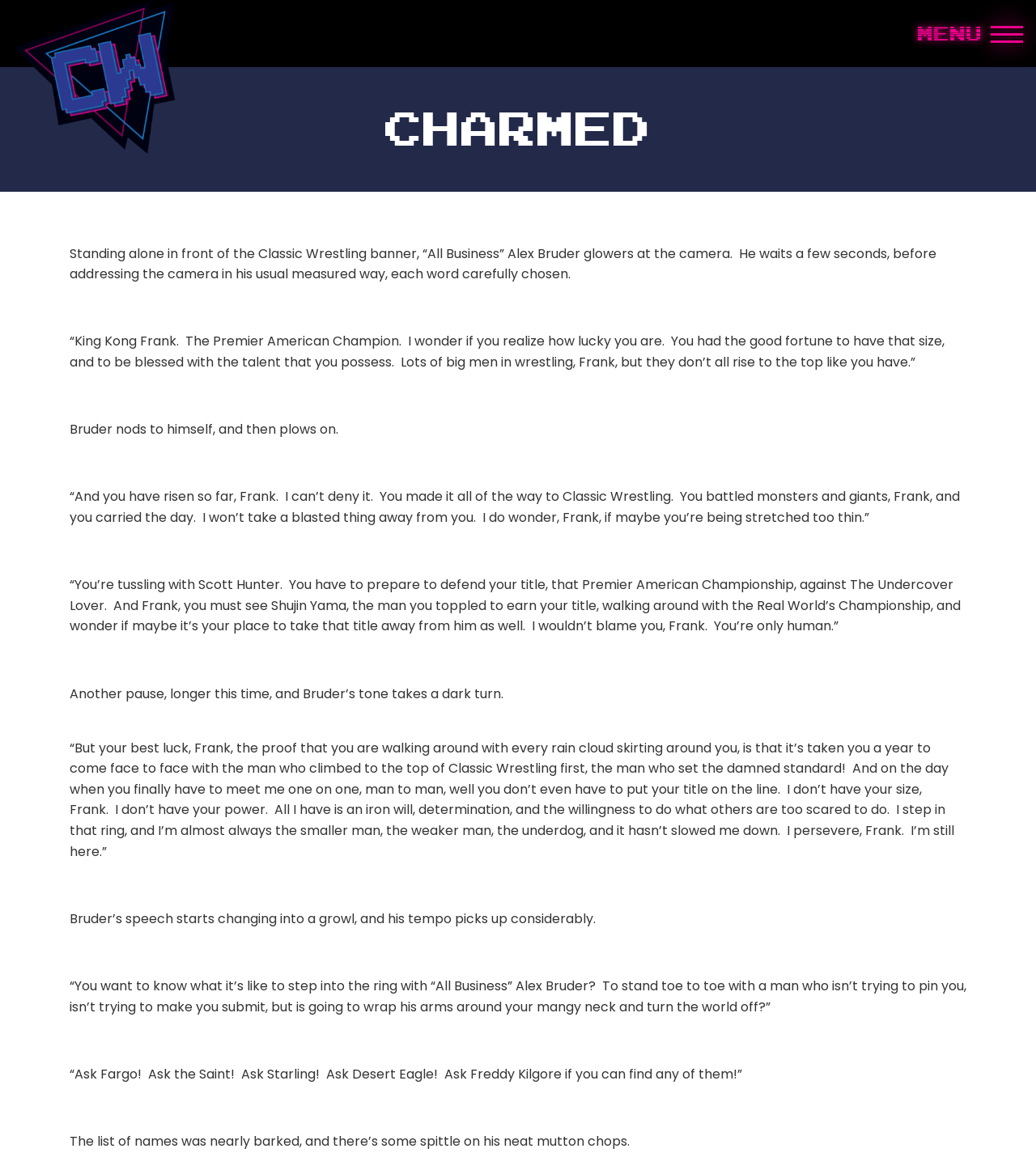Using the webpage screenshot, locate the HTML element that fits the following description and provide its bounding box: "Menu".

[0.886, 0.017, 0.988, 0.041]